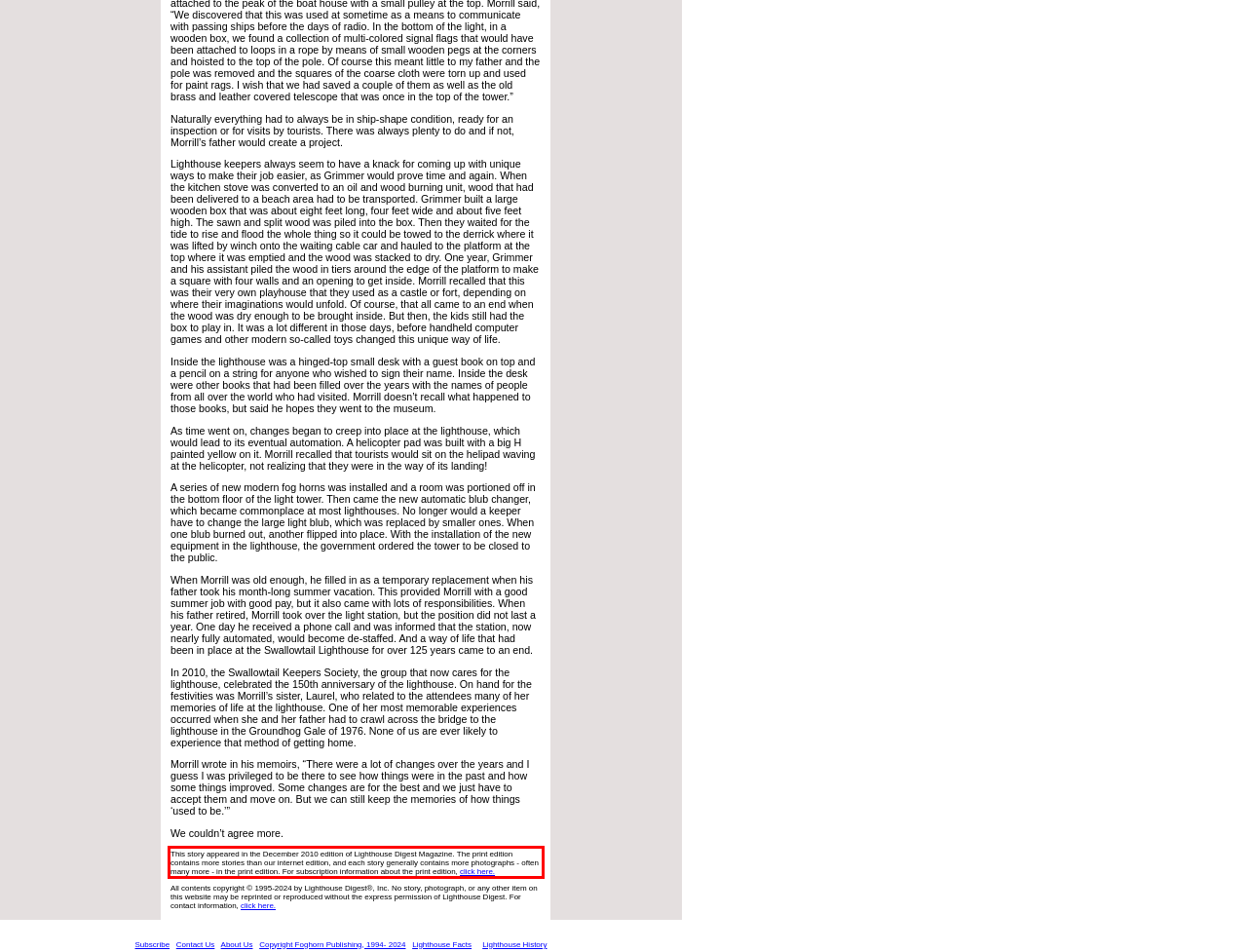Please examine the webpage screenshot containing a red bounding box and use OCR to recognize and output the text inside the red bounding box.

This story appeared in the December 2010 edition of Lighthouse Digest Magazine. The print edition contains more stories than our internet edition, and each story generally contains more photographs - often many more - in the print edition. For subscription information about the print edition, click here.